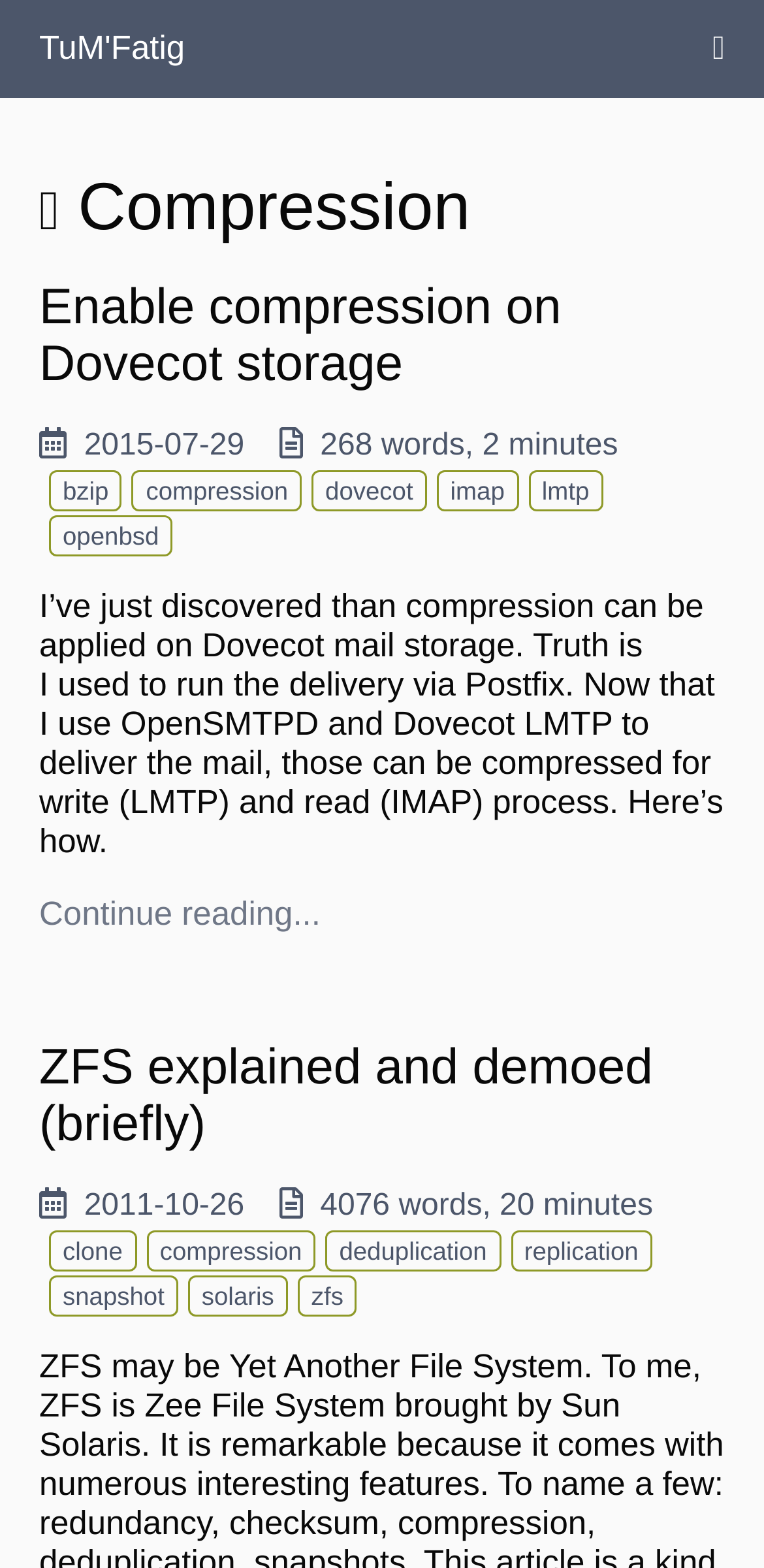Please specify the bounding box coordinates of the clickable section necessary to execute the following command: "Read the article about ZFS explained and demoed".

[0.051, 0.663, 0.855, 0.735]